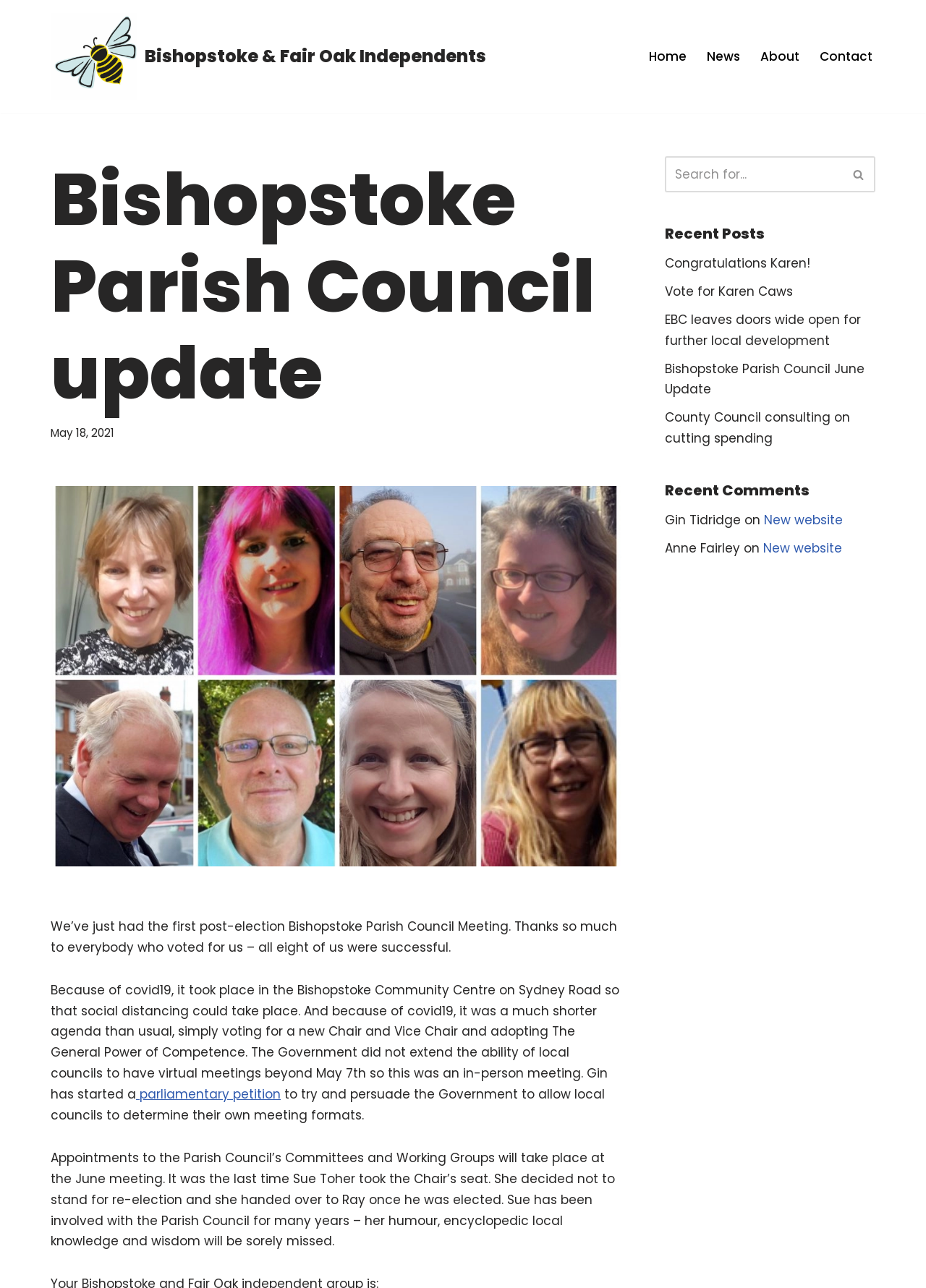Use a single word or phrase to respond to the question:
What is the name of the Parish Council?

Bishopstoke Parish Council